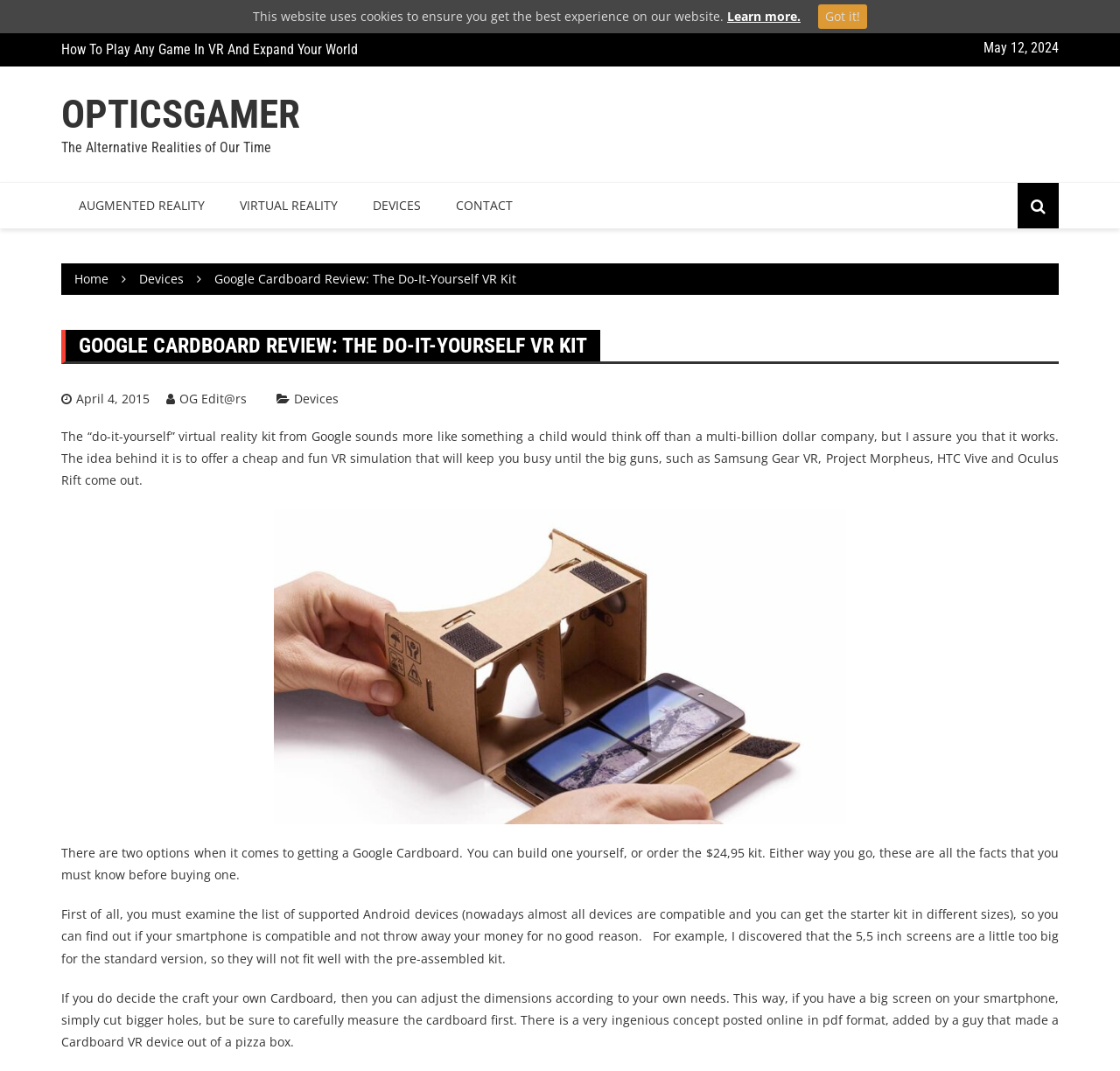Ascertain the bounding box coordinates for the UI element detailed here: "VIRTUAL REALITY". The coordinates should be provided as [left, top, right, bottom] with each value being a float between 0 and 1.

[0.198, 0.17, 0.317, 0.213]